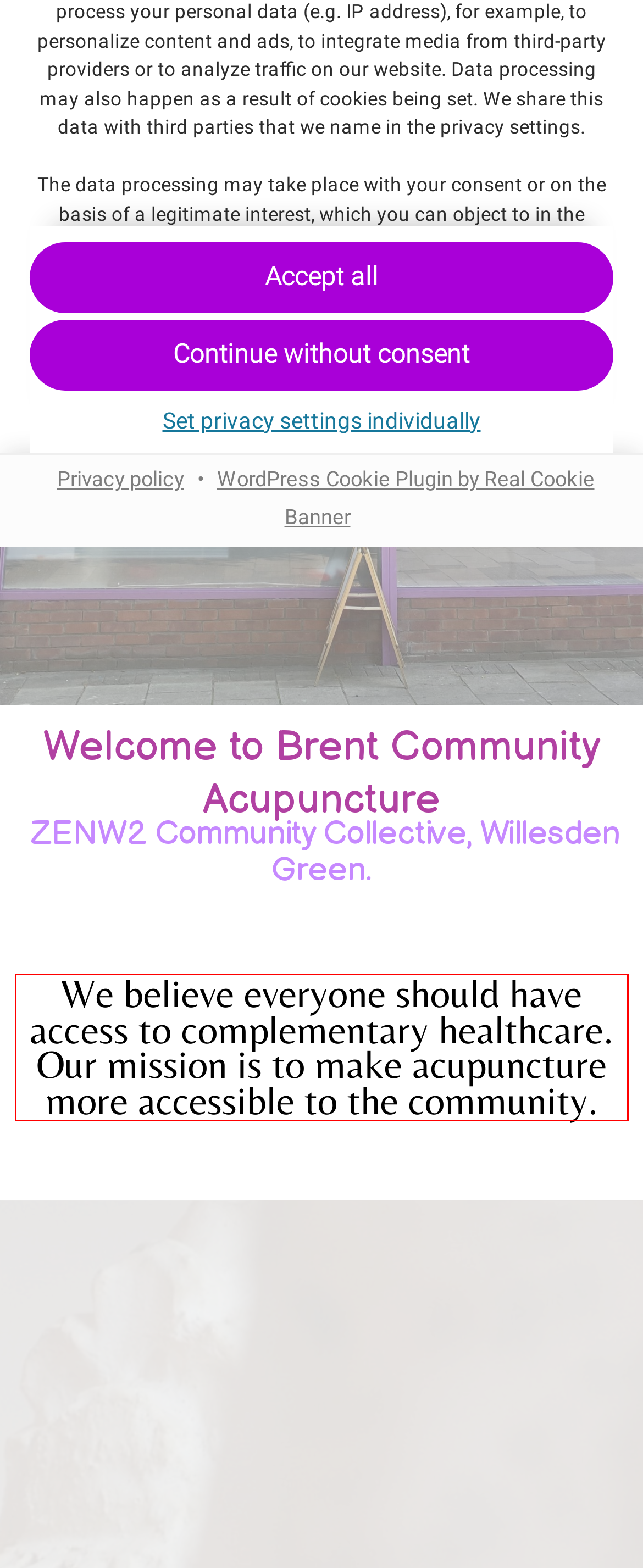You are given a screenshot of a webpage with a UI element highlighted by a red bounding box. Please perform OCR on the text content within this red bounding box.

We believe everyone should have access to complementary healthcare. Our mission is to make acupuncture more accessible to the community.